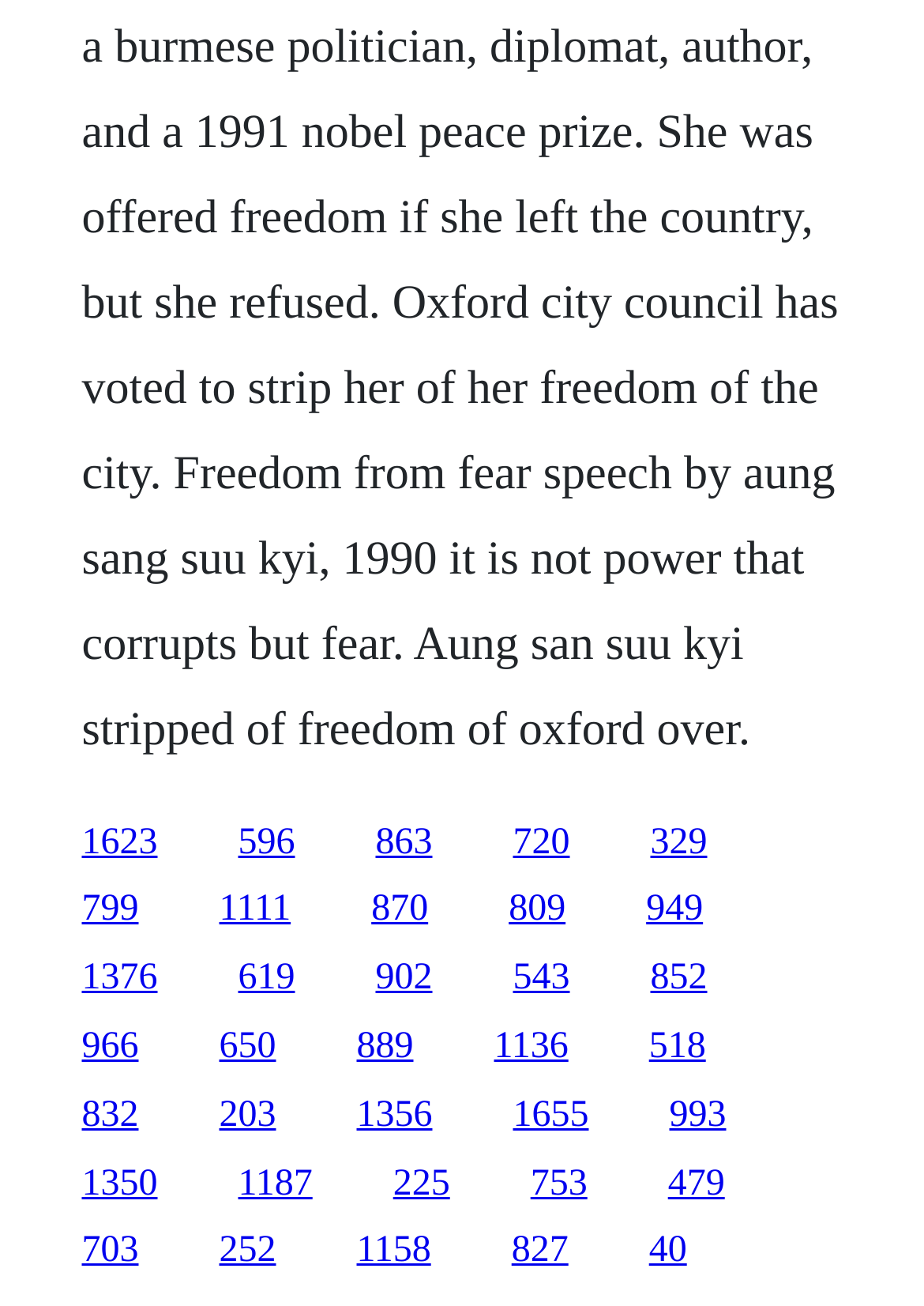How many links are on the webpage?
Respond with a short answer, either a single word or a phrase, based on the image.

102